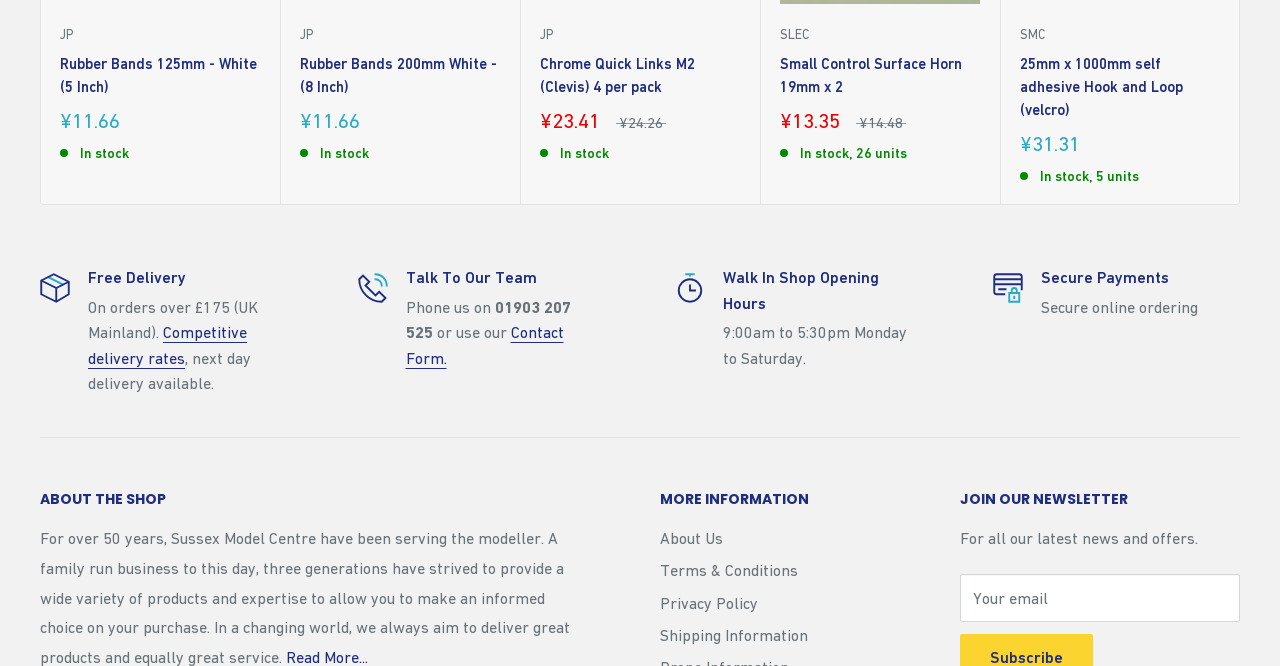Pinpoint the bounding box coordinates of the clickable element to carry out the following instruction: "Fill in the 'Your email' textbox."

[0.75, 0.861, 0.969, 0.933]